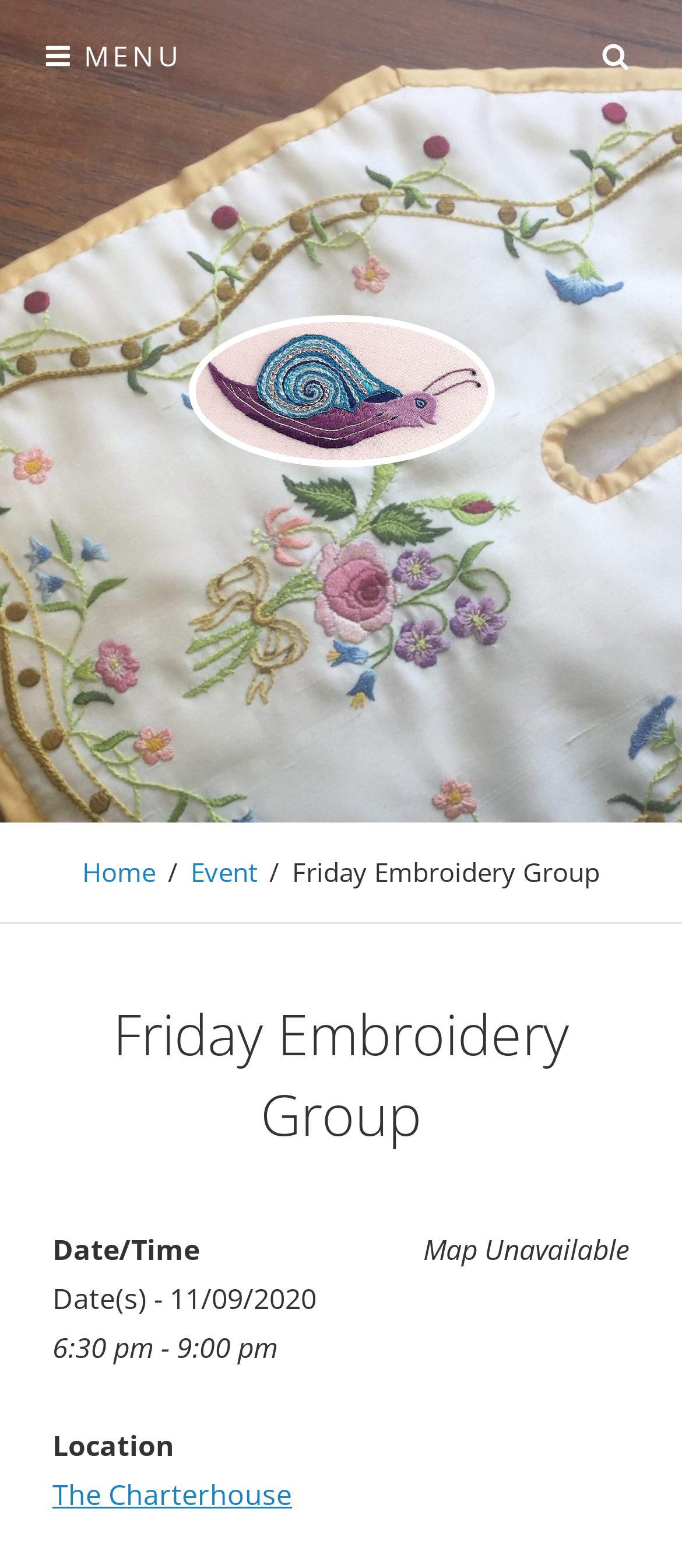What time does the event start?
Please provide a comprehensive answer to the question based on the webpage screenshot.

I found the answer by reading the StaticText '6:30 pm - 9:00 pm' which is located under the 'Date/Time' StaticText.